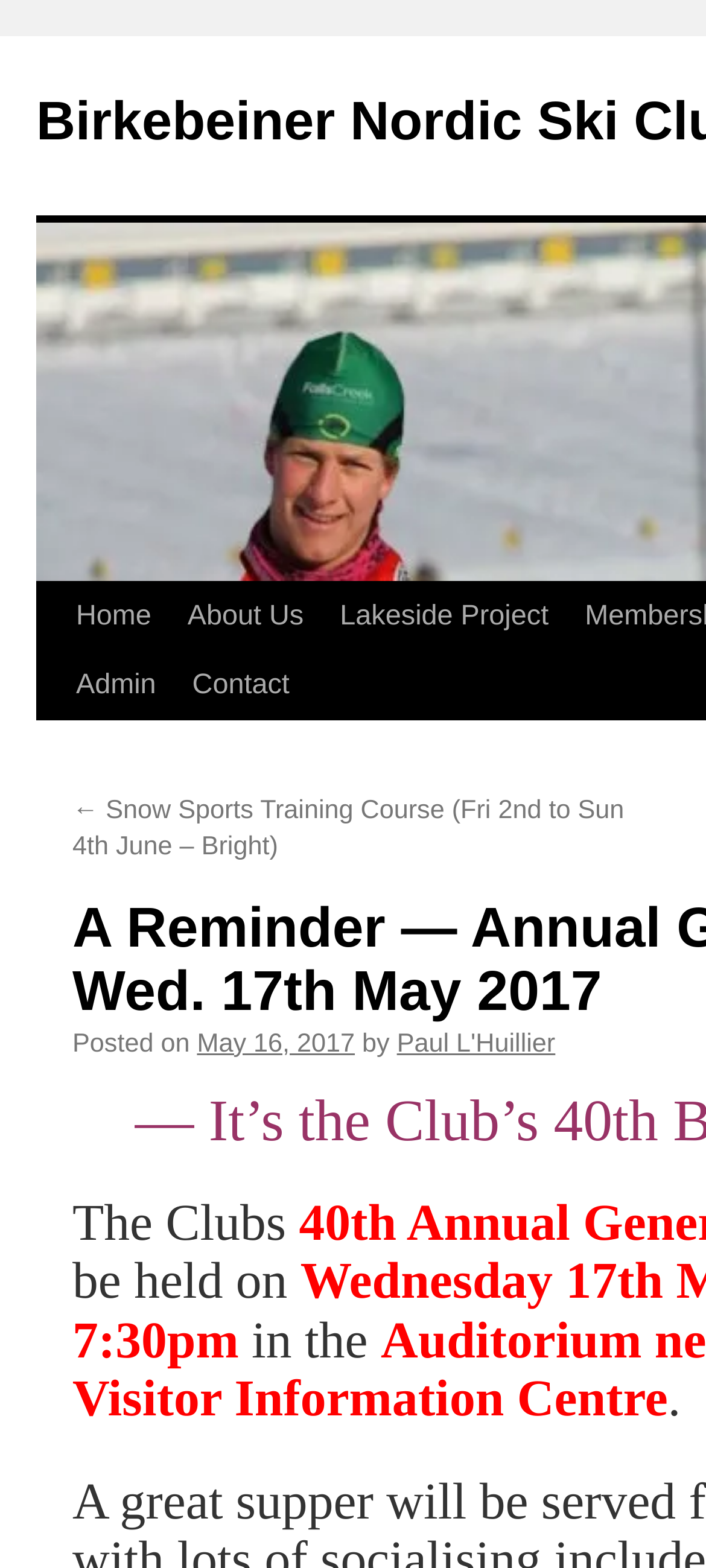What is the name of the person who posted the article? Please answer the question using a single word or phrase based on the image.

Paul L'Huillier